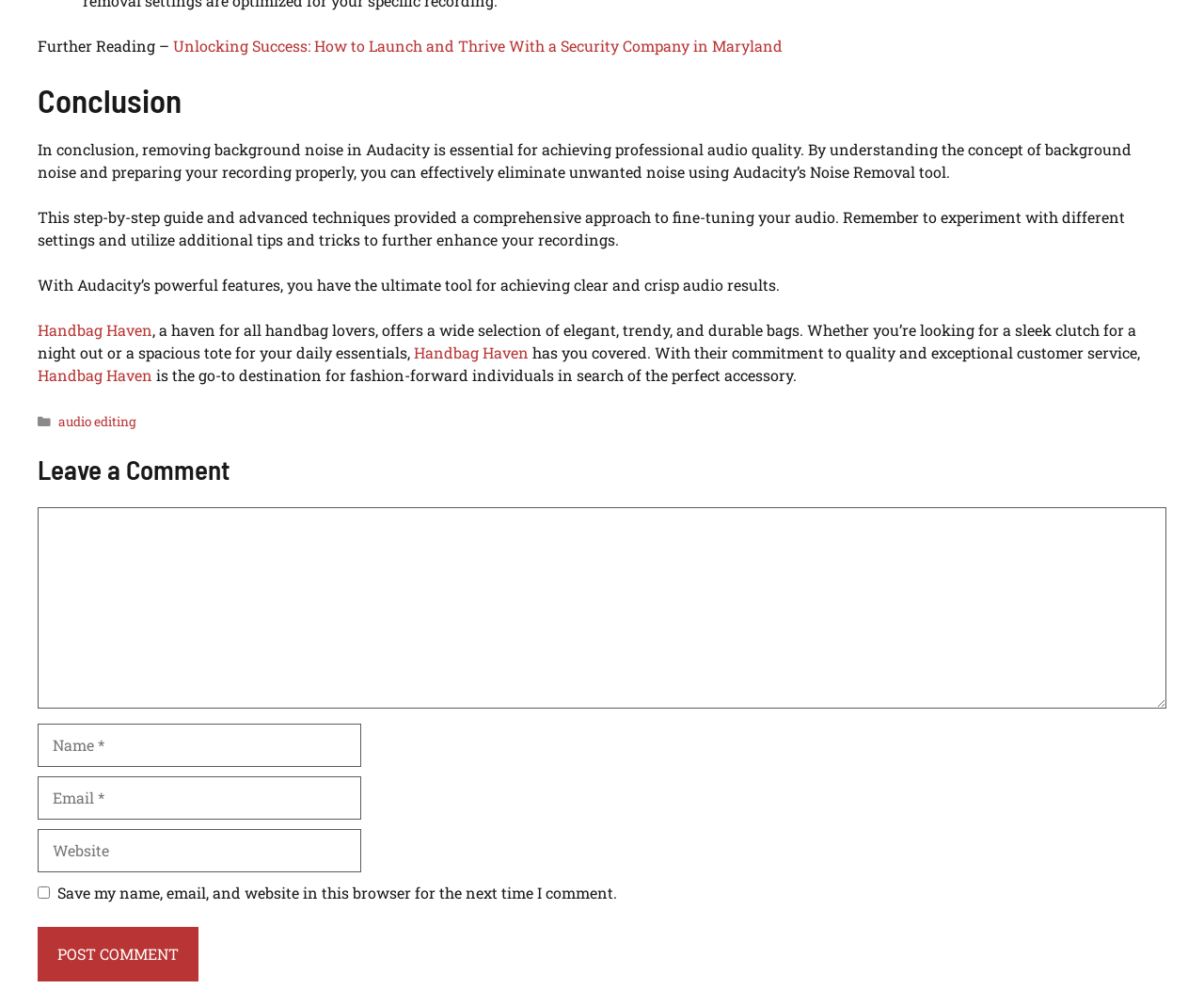Identify the bounding box coordinates for the element you need to click to achieve the following task: "Visit Handbag Haven". The coordinates must be four float values ranging from 0 to 1, formatted as [left, top, right, bottom].

[0.031, 0.318, 0.127, 0.338]